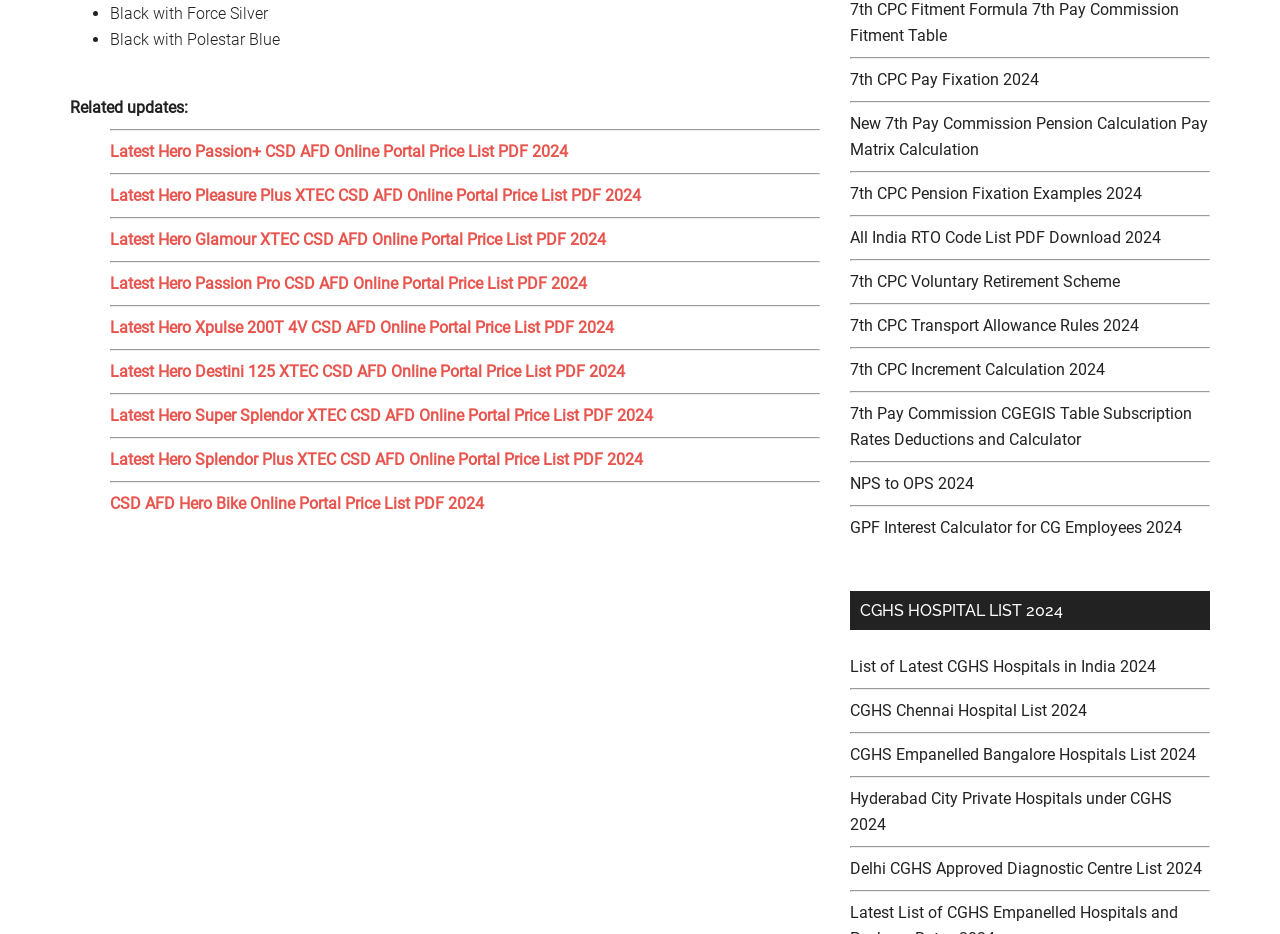Answer the following inquiry with a single word or phrase:
What is the purpose of the 'Related updates:' section?

To provide links to Hero bike price lists